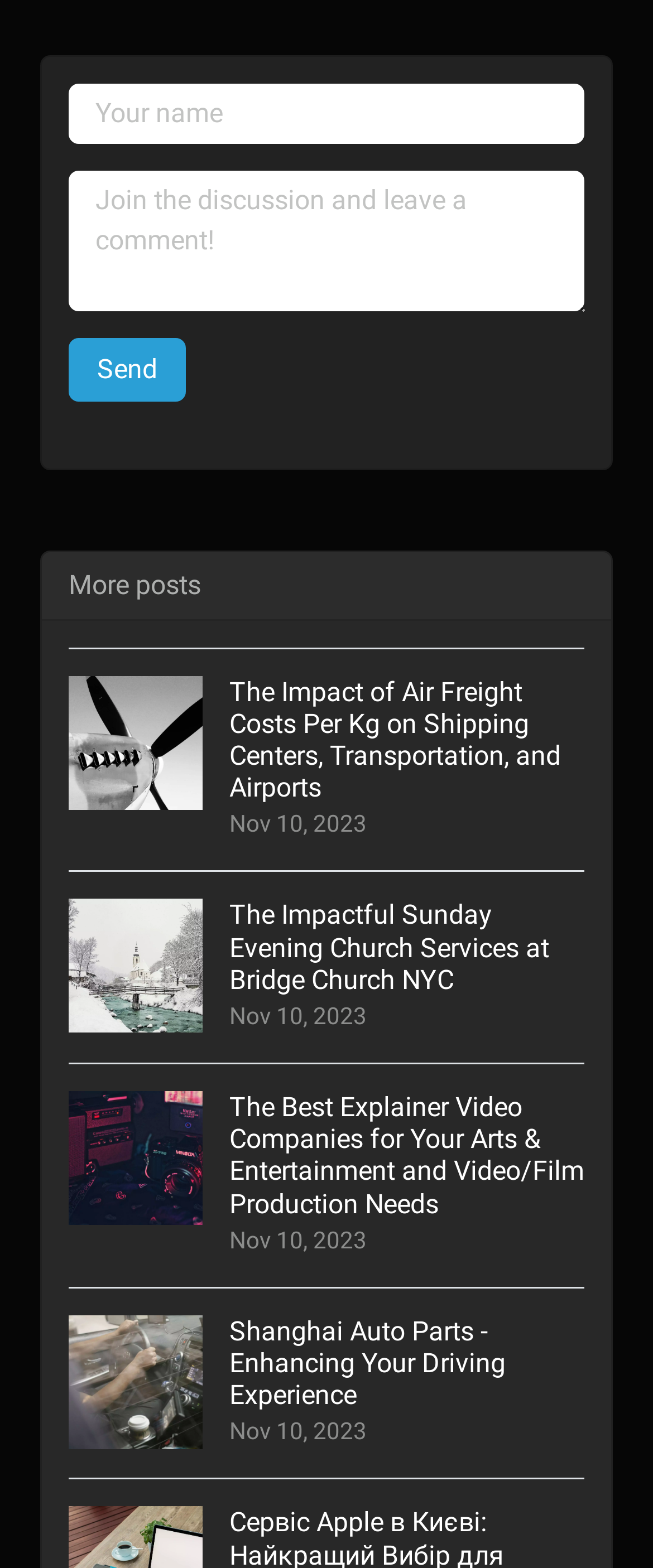What is the purpose of the 'More posts' text?
Respond to the question with a single word or phrase according to the image.

To navigate to more content